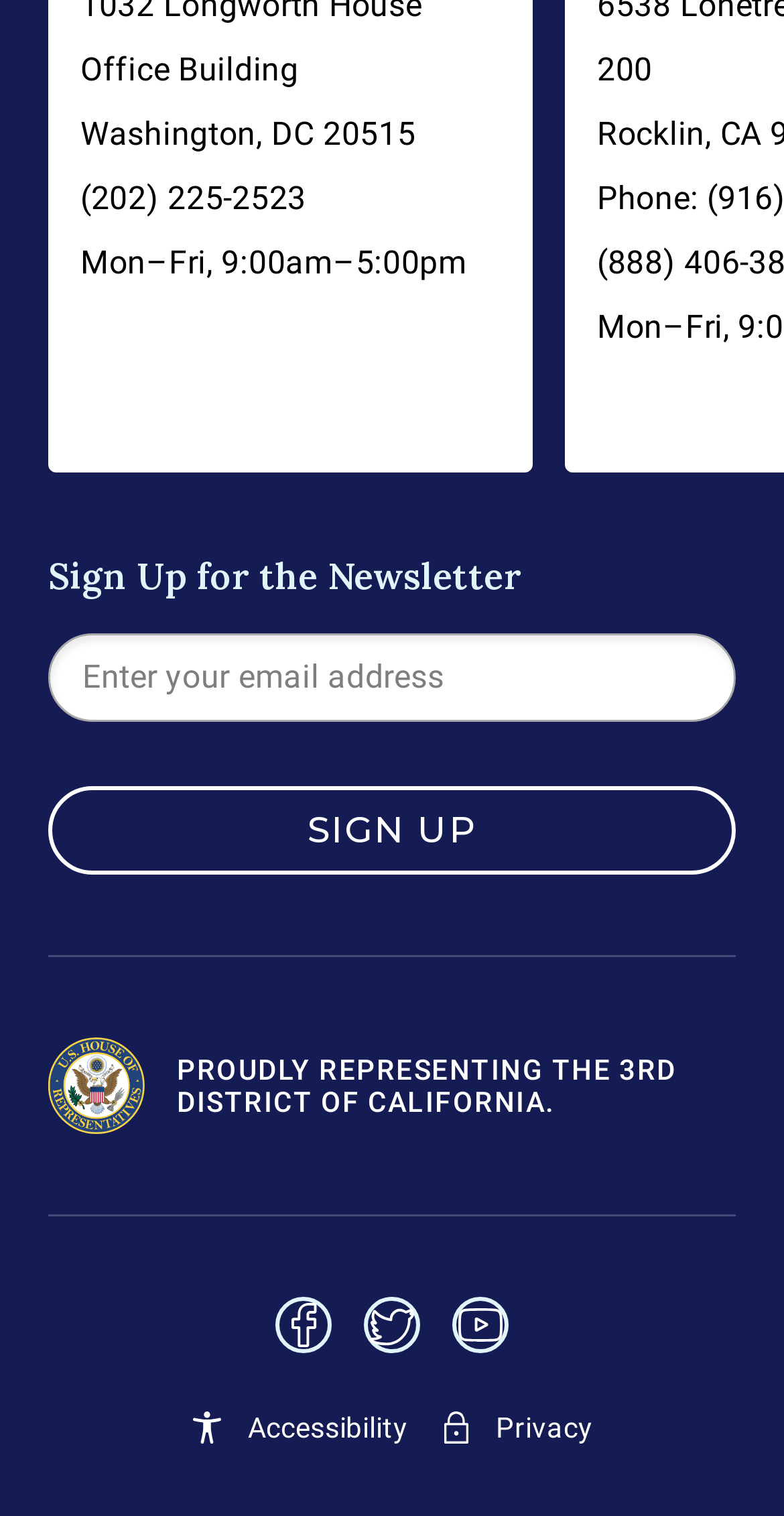Highlight the bounding box coordinates of the element that should be clicked to carry out the following instruction: "Read accessibility information". The coordinates must be given as four float numbers ranging from 0 to 1, i.e., [left, top, right, bottom].

[0.244, 0.926, 0.52, 0.958]